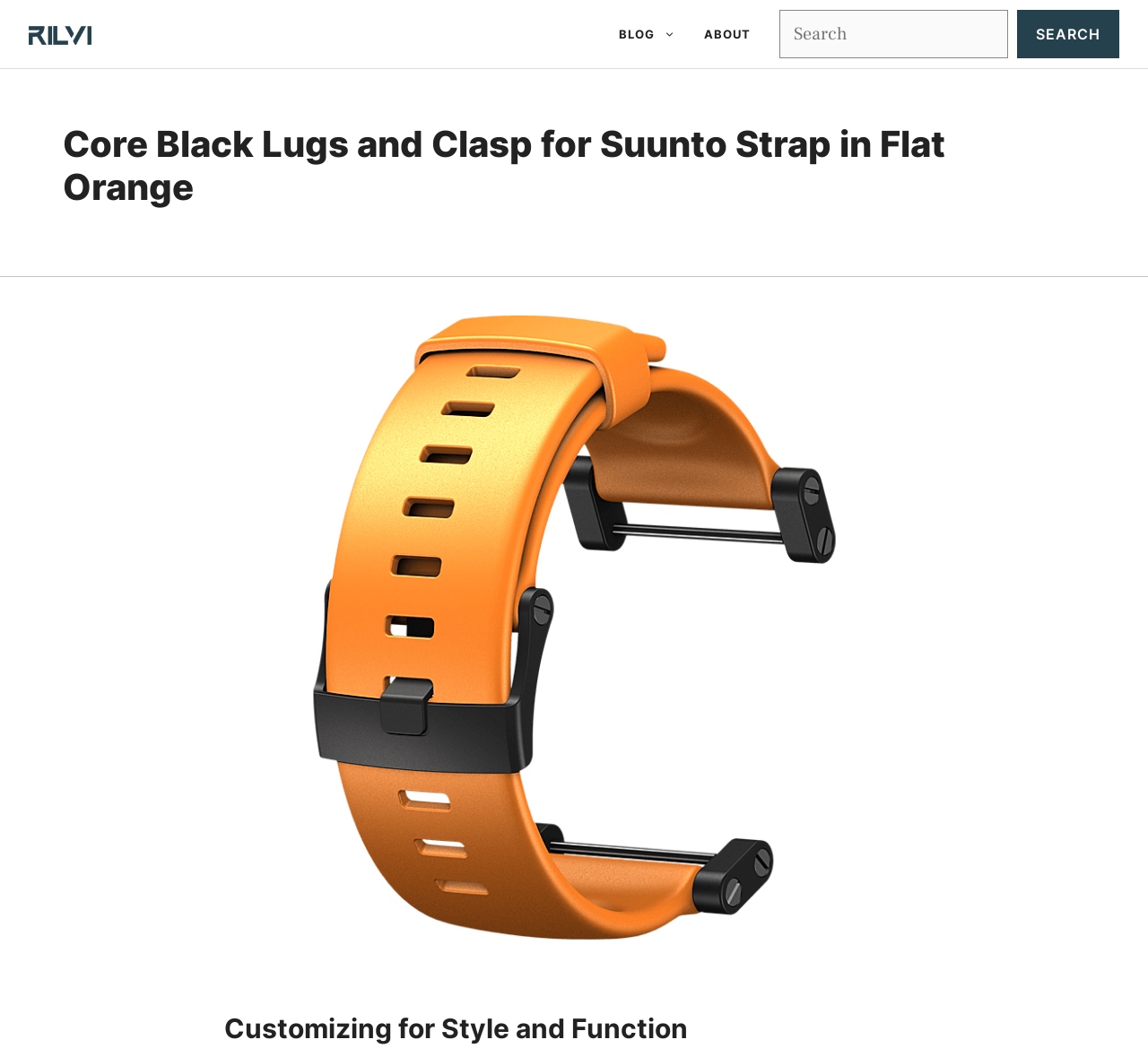What is the color of the strap?
Give a comprehensive and detailed explanation for the question.

From the webpage, we can see that the heading 'Core Black Lugs and Clasp for Suunto Strap in Flat Orange' indicates that the color of the strap is Flat Orange.